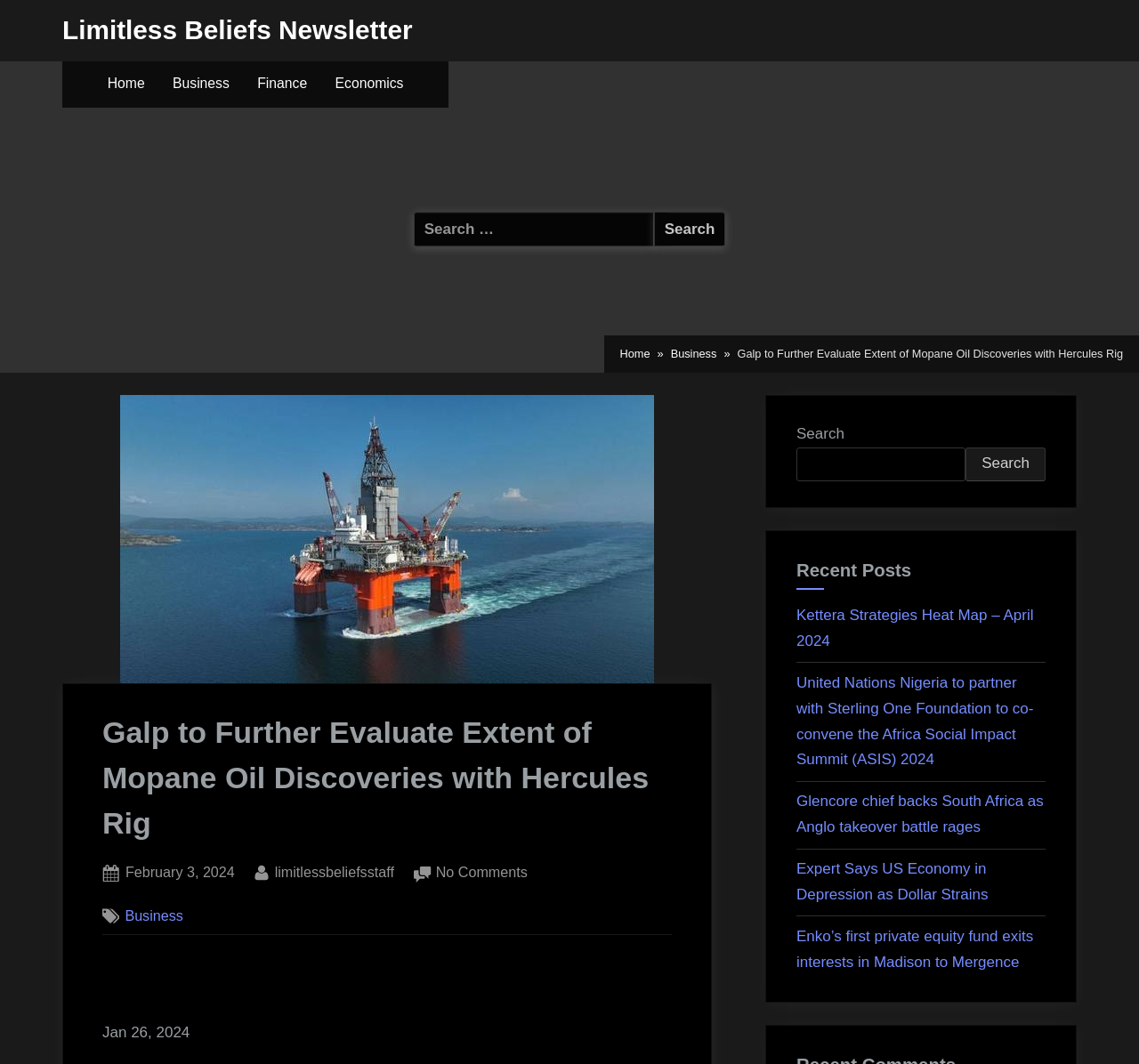Determine the bounding box coordinates of the target area to click to execute the following instruction: "Go to Home page."

[0.086, 0.061, 0.136, 0.097]